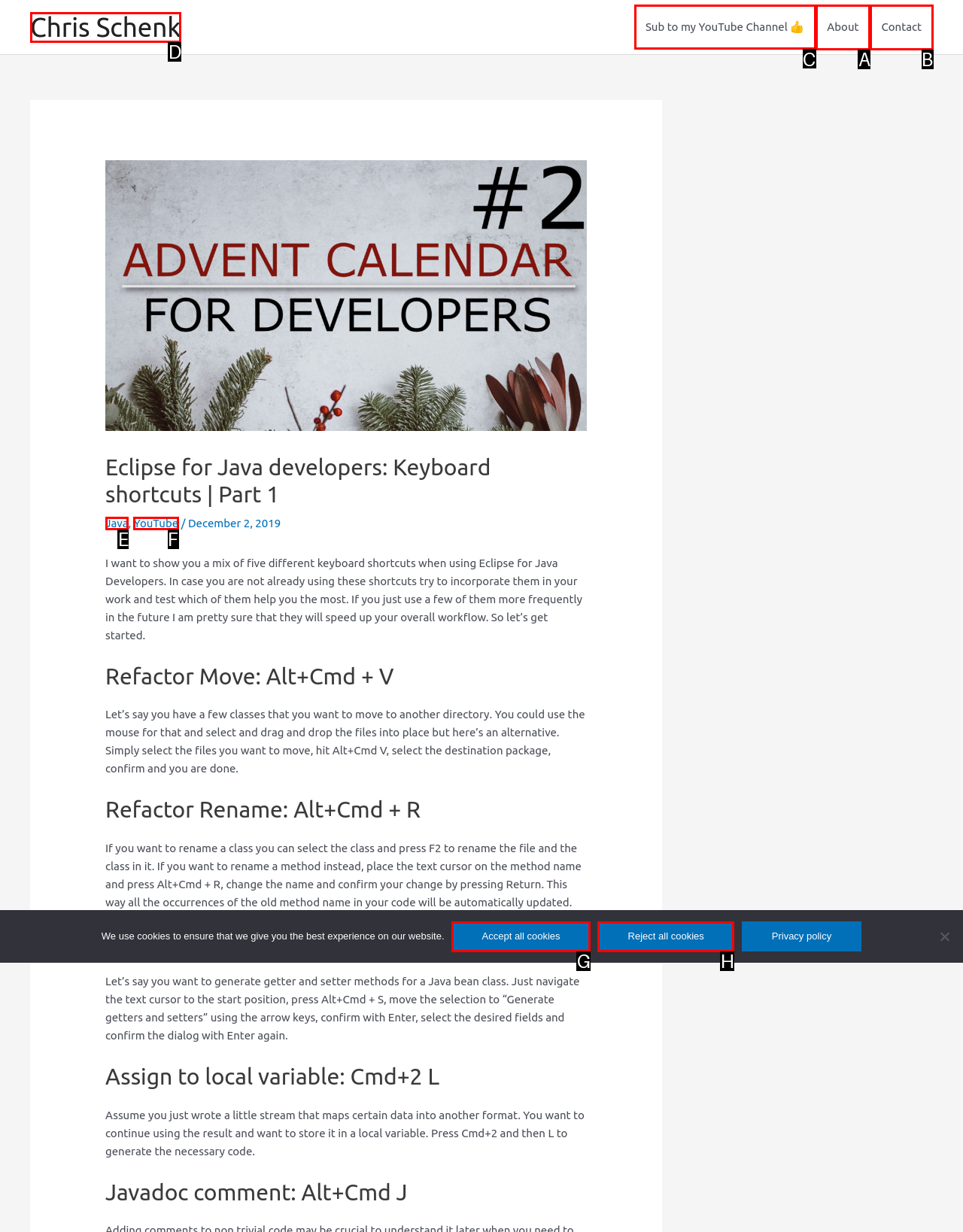Select the HTML element that should be clicked to accomplish the task: Click the link to Chris Schenk's YouTube channel Reply with the corresponding letter of the option.

C